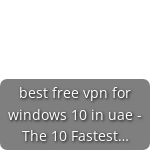Generate a comprehensive description of the image.

This image features a promotional snippet for a resource titled "Best Free VPN for Windows 10 in UAE - The 10 Fastest…". The design is minimalistic with a gray background, enhancing the readability of the white text. The focus is on providing users with information about the fastest free VPN options available for Windows 10 specifically in the UAE, catering to individuals seeking reliable internet privacy solutions. The layout suggests it's part of a curated list designed to help users make informed decisions about VPN services.